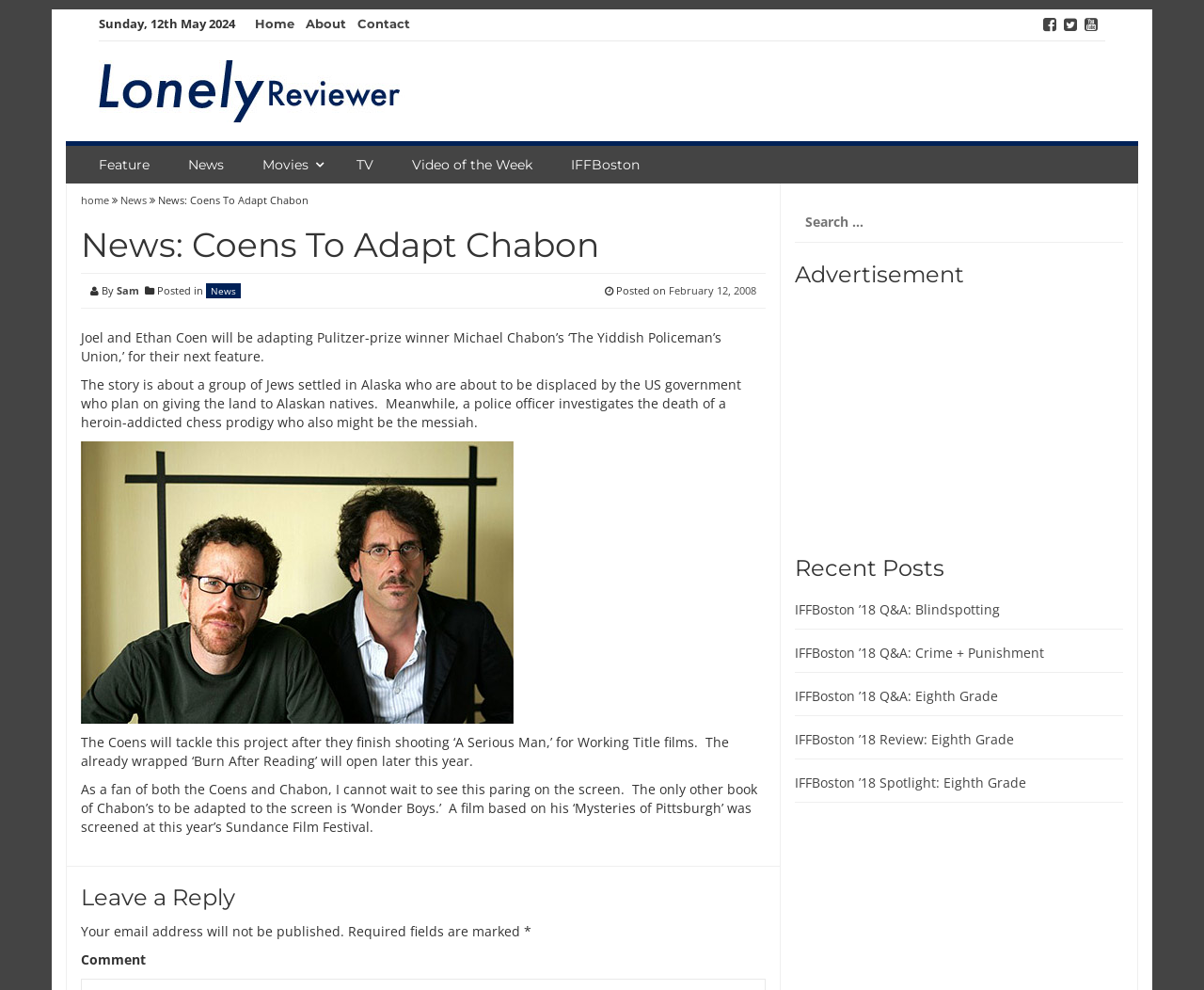What is the category of the news article?
Please describe in detail the information shown in the image to answer the question.

I found the category of the news article by looking at the link 'News' above the article title and also by seeing the text 'Posted in' followed by a link with the category 'News' in the article section.